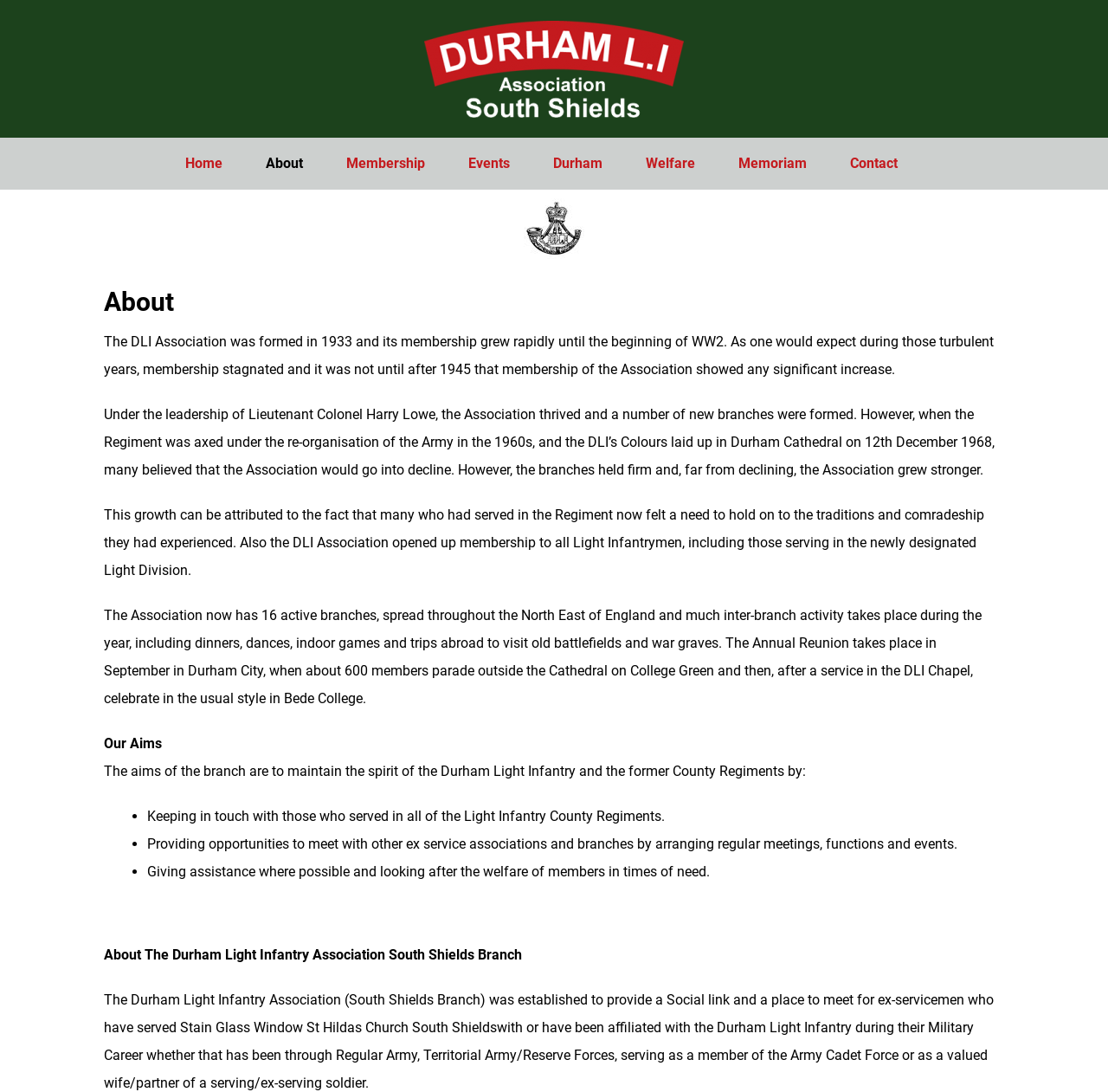What is the name of the church mentioned in the text?
From the details in the image, answer the question comprehensively.

The text mentions St Hildas Church in South Shields, which is likely a reference to a specific church where the branch meets or has a connection.